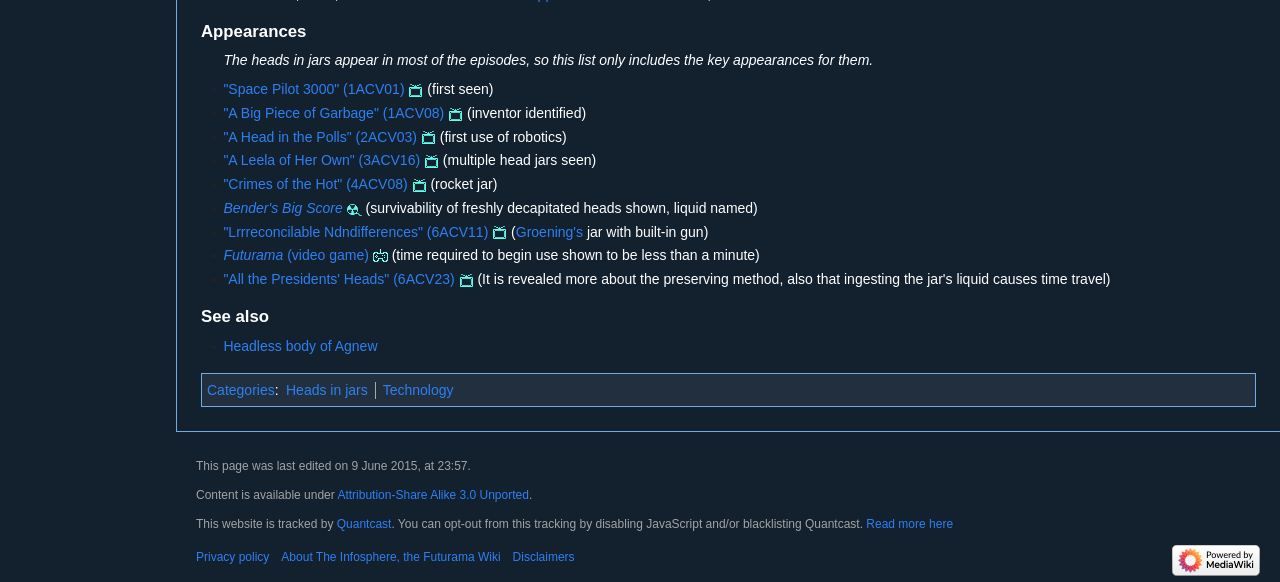Given the webpage screenshot and the description, determine the bounding box coordinates (top-left x, top-left y, bottom-right x, bottom-right y) that define the location of the UI element matching this description: alt="Powered by MediaWiki"

[0.916, 0.949, 0.984, 0.973]